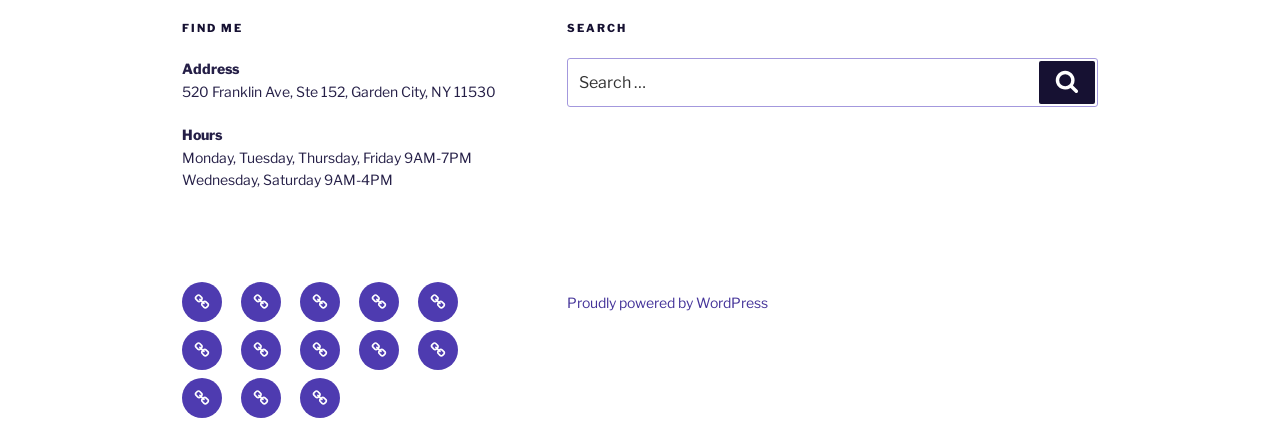Provide the bounding box coordinates for the UI element described in this sentence: "Pain Management with Acupuncture". The coordinates should be four float values between 0 and 1, i.e., [left, top, right, bottom].

[0.142, 0.739, 0.173, 0.829]